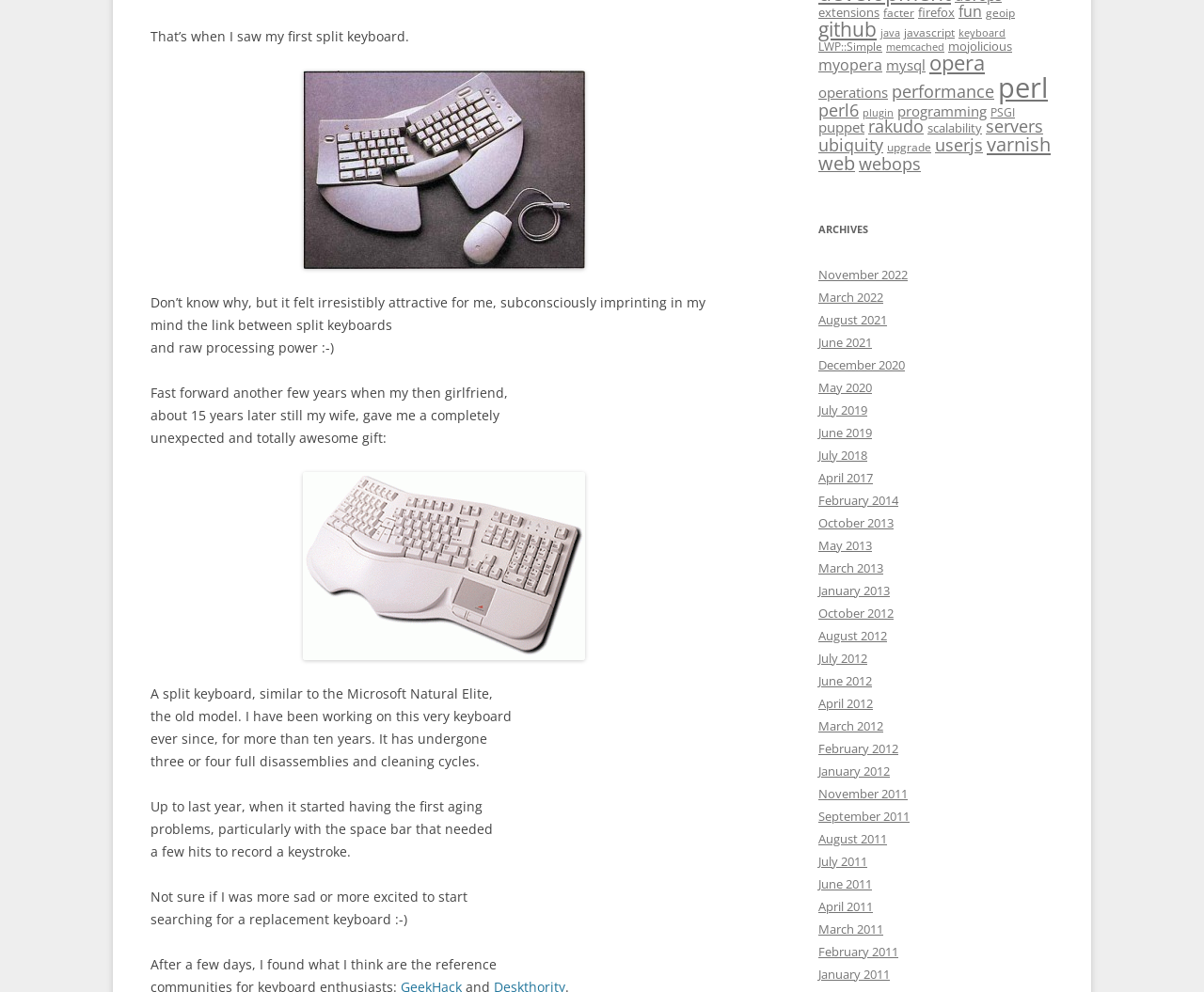Please find the bounding box coordinates of the clickable region needed to complete the following instruction: "Click on ABOUT". The bounding box coordinates must consist of four float numbers between 0 and 1, i.e., [left, top, right, bottom].

None